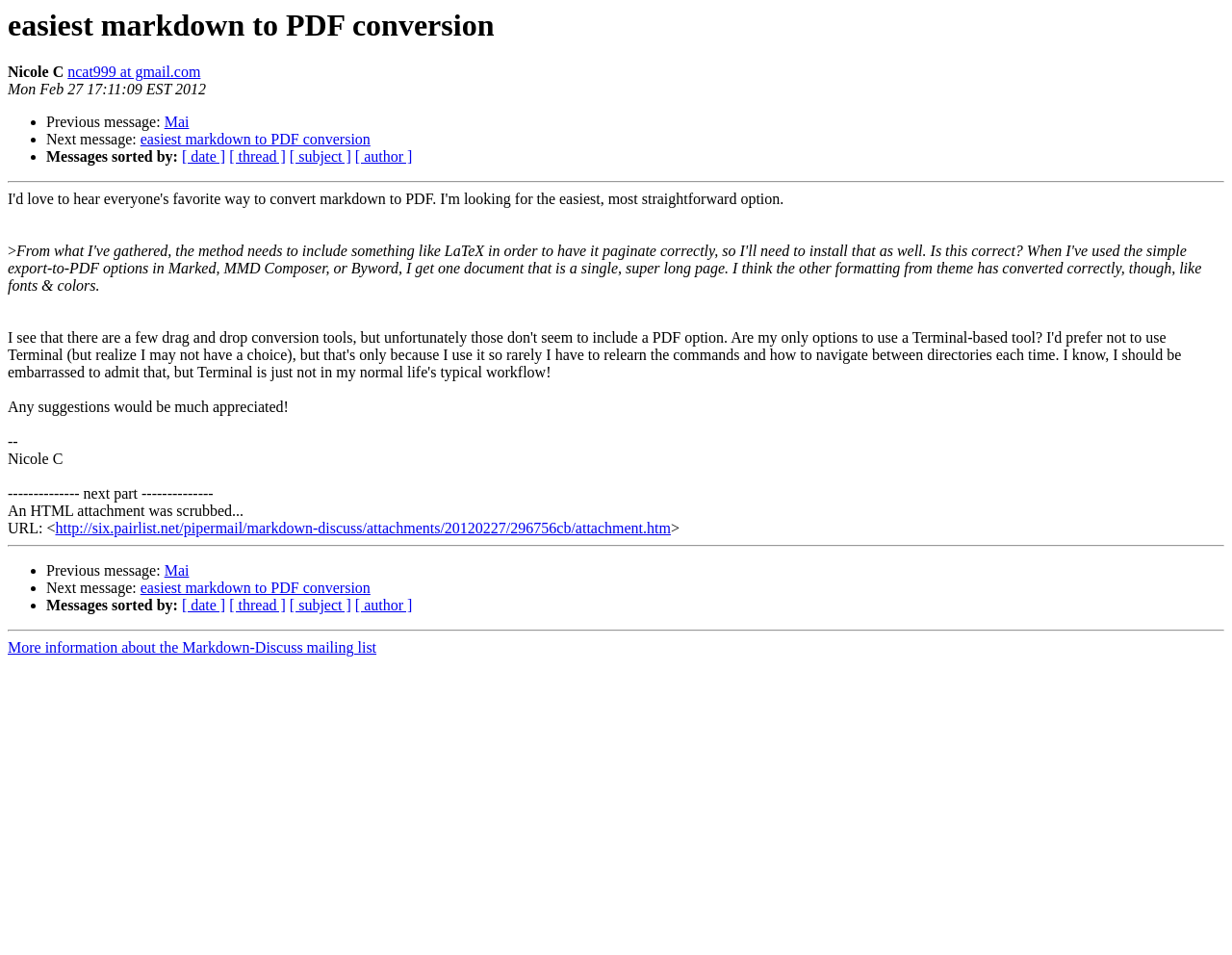Using the information in the image, could you please answer the following question in detail:
Who is the author of this message?

The author of this message is Nicole C, which can be inferred from the text 'Nicole C' at the top of the page, and also from the signature at the bottom of the page.